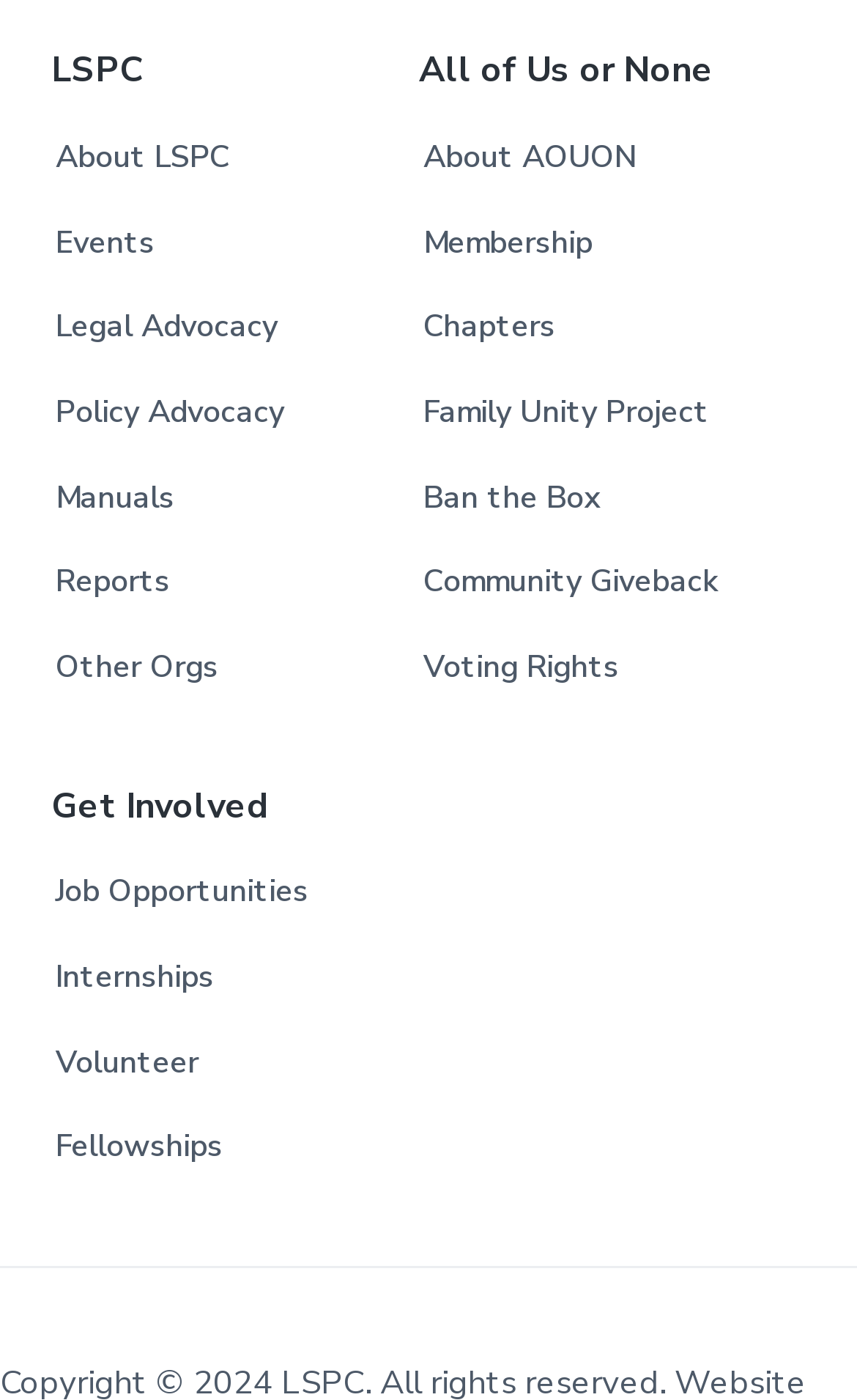Identify the bounding box coordinates for the UI element that matches this description: "Membership".

[0.494, 0.157, 0.691, 0.192]